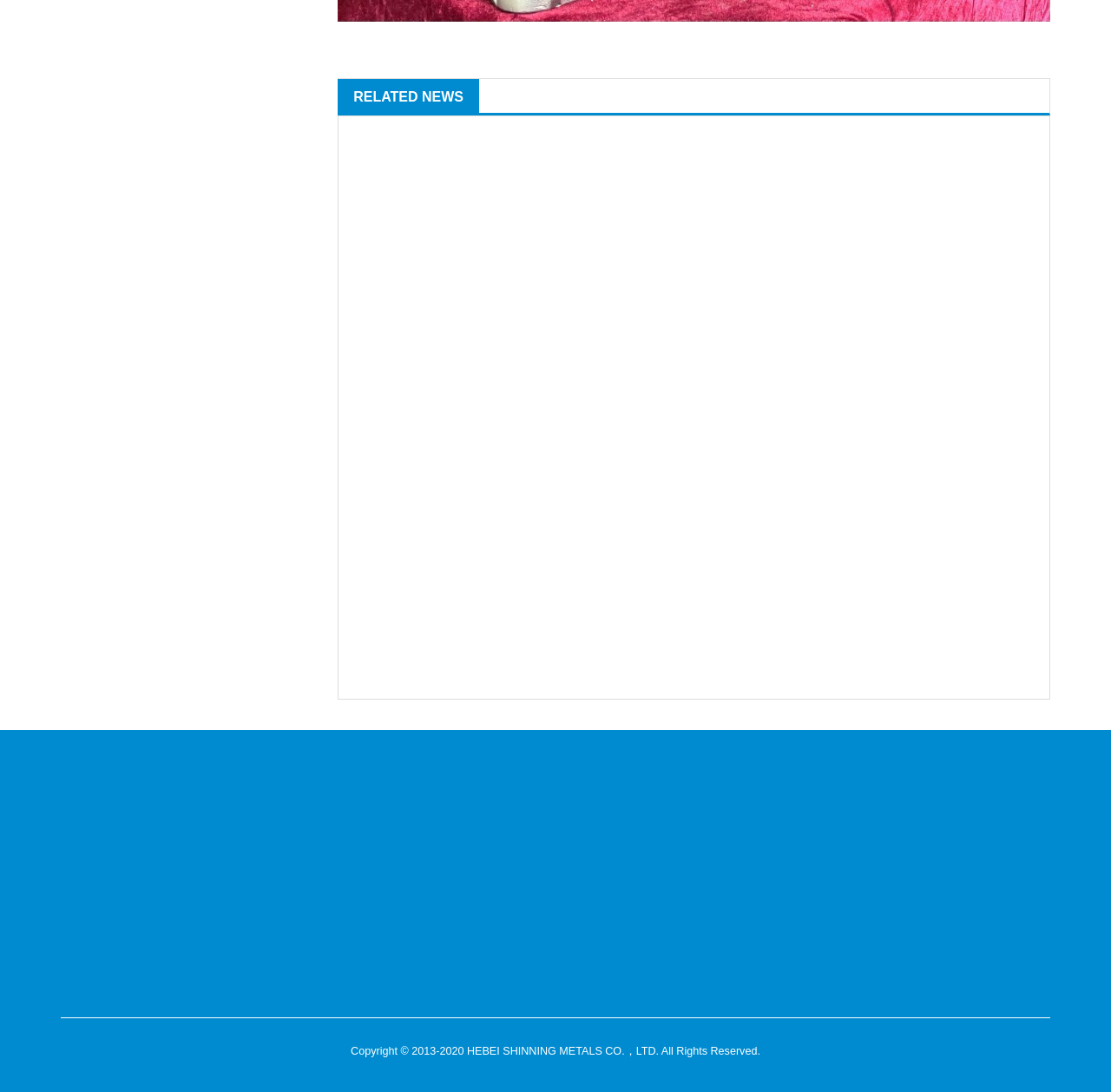Identify the coordinates of the bounding box for the element described below: "title="Machining center"". Return the coordinates as four float numbers between 0 and 1: [left, top, right, bottom].

[0.315, 0.392, 0.509, 0.589]